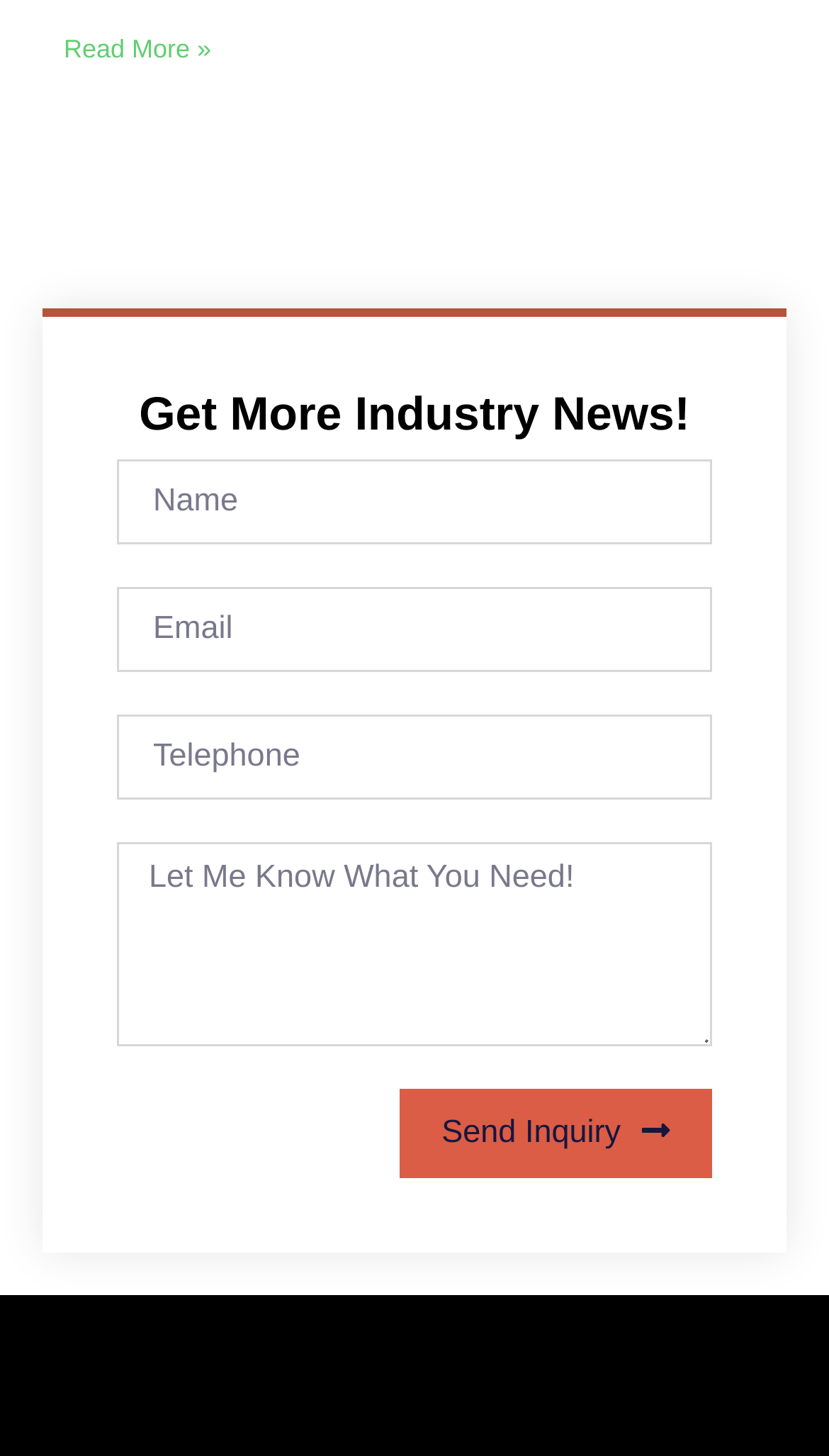Using the webpage screenshot, find the UI element described by Send Inquiry. Provide the bounding box coordinates in the format (top-left x, top-left y, bottom-right x, bottom-right y), ensuring all values are floating point numbers between 0 and 1.

[0.481, 0.747, 0.859, 0.809]